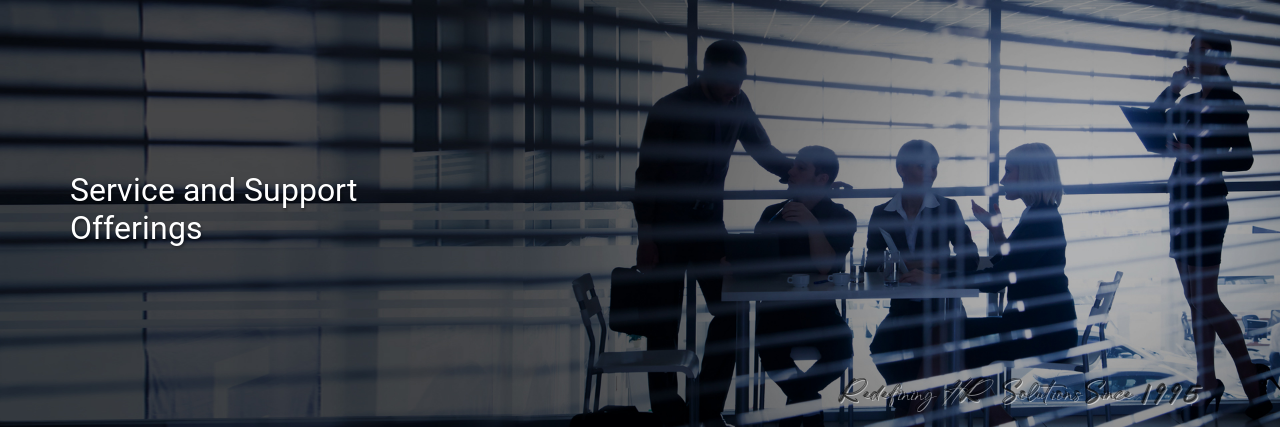Please provide a brief answer to the following inquiry using a single word or phrase:
How long has the company been committed to quality and innovation?

Since 1995